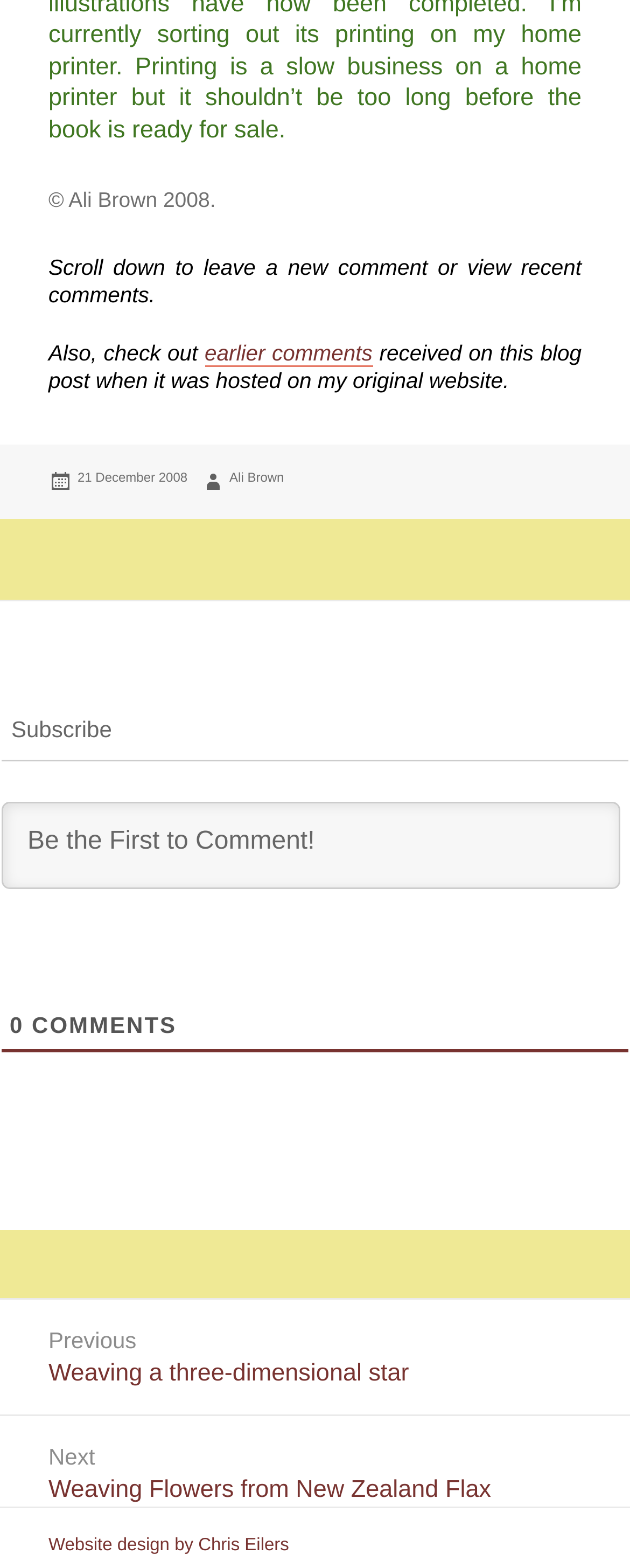Respond to the following question using a concise word or phrase: 
When was this blog post published?

21 December 2008